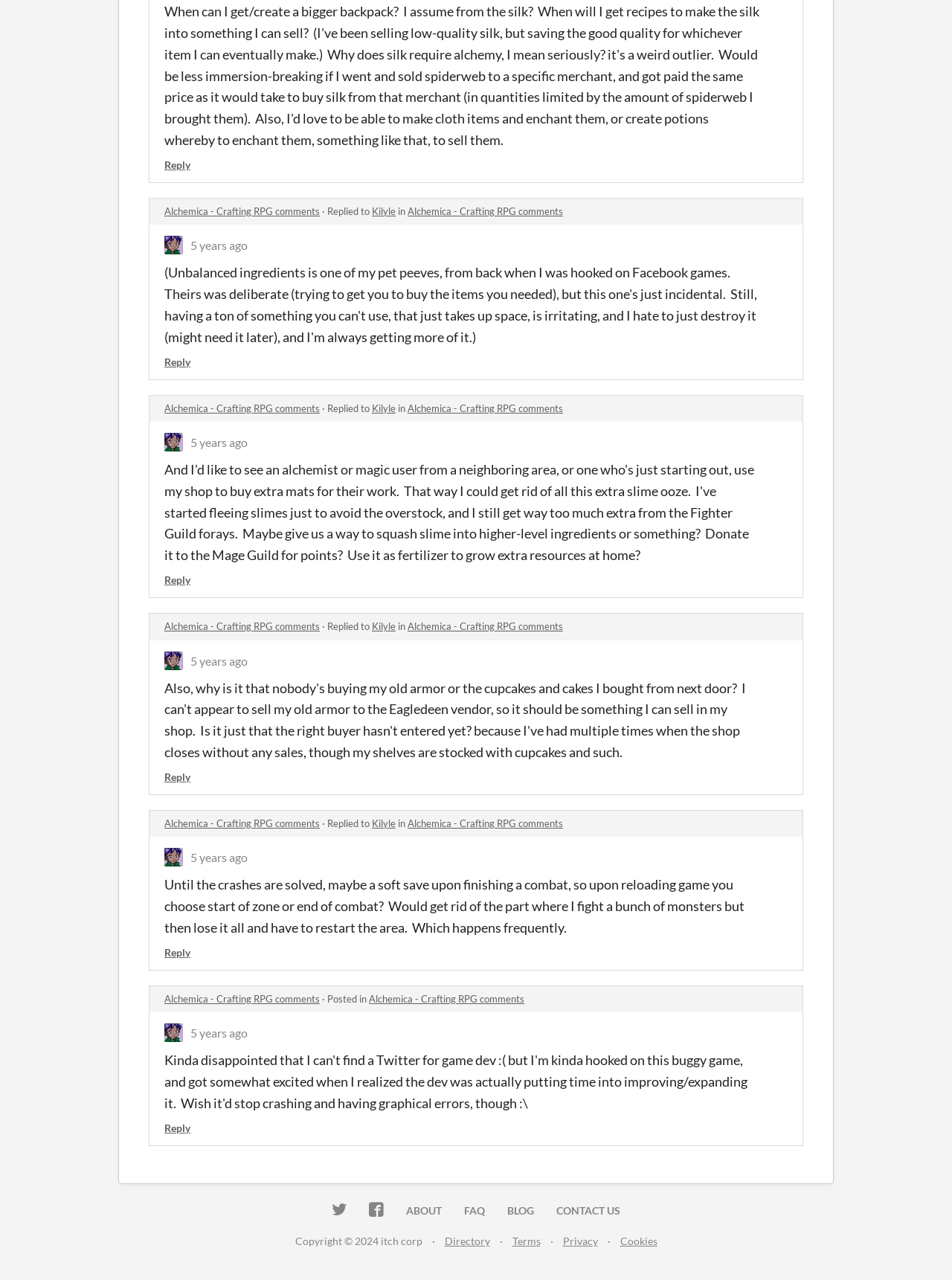Pinpoint the bounding box coordinates of the element you need to click to execute the following instruction: "Check the date of a comment". The bounding box should be represented by four float numbers between 0 and 1, in the format [left, top, right, bottom].

[0.2, 0.186, 0.26, 0.197]